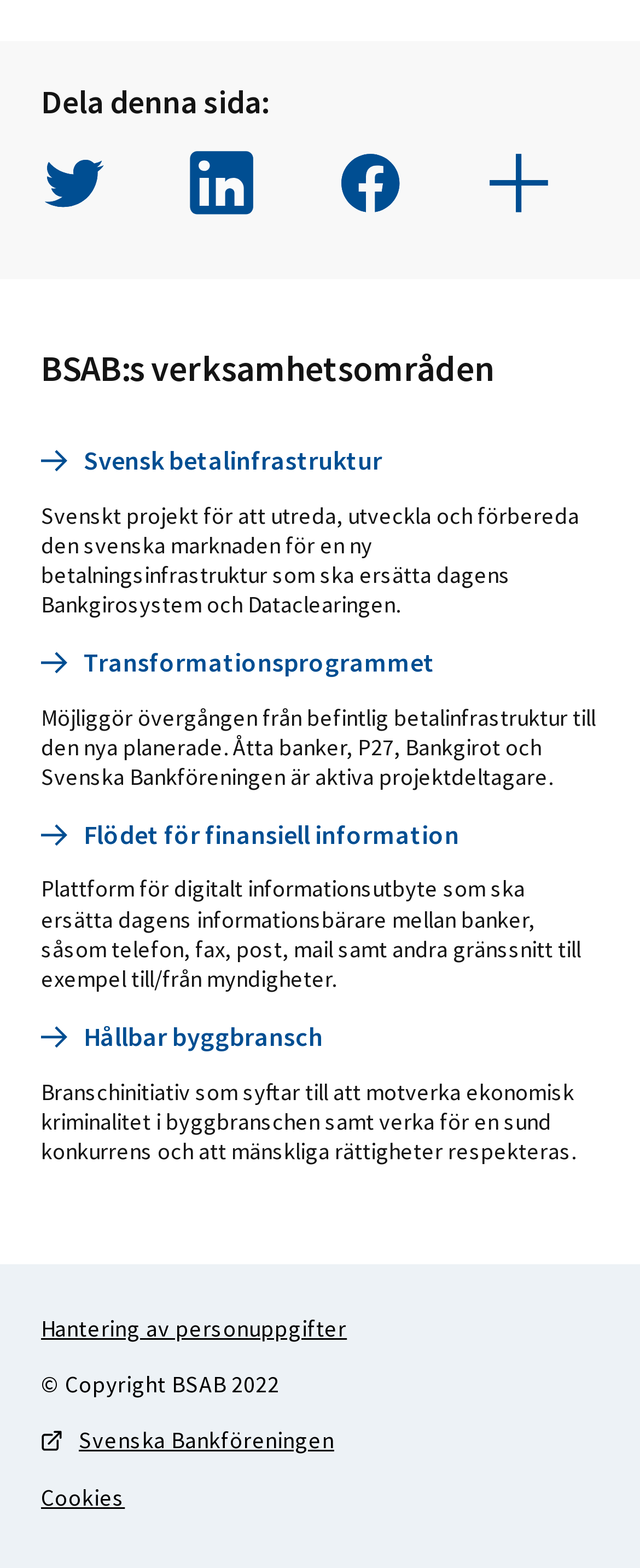What is the Flödet för finansiell information?
Provide a comprehensive and detailed answer to the question.

According to the webpage, the Flödet för finansiell information is a platform for digital information exchange, intended to replace current information carriers between banks, such as telephone, fax, post, mail, and other interfaces, including those with authorities.